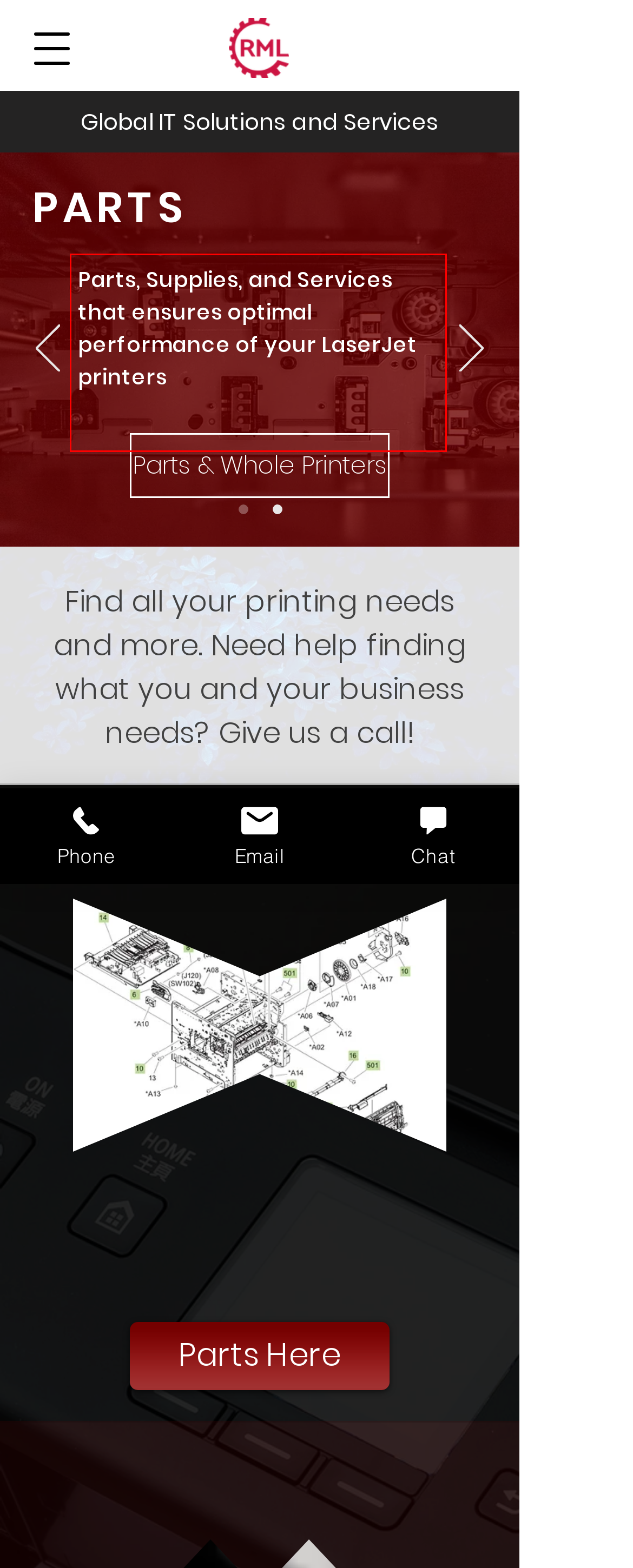Examine the screenshot of the webpage, locate the red bounding box, and generate the text contained within it.

RM Logitech provides full solutions for Business LaserJet Printers. We support all major brands including, HP, Canon, Lexmark, and compatible engines.